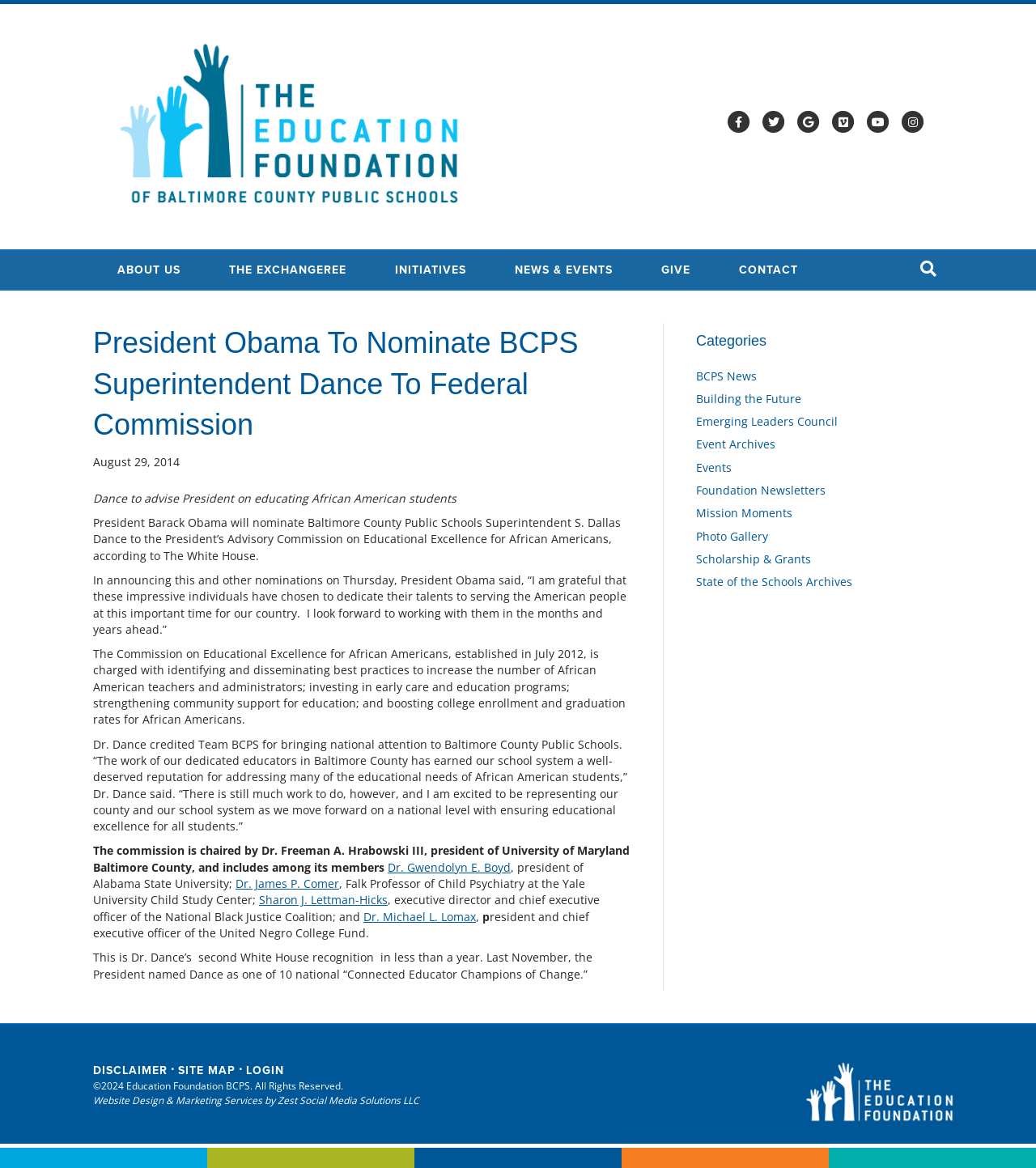Give a comprehensive overview of the webpage, including key elements.

This webpage is about the Education Foundation BCPS, with a focus on President Obama nominating Baltimore County Public Schools Superintendent S. Dallas Dance to the President's Advisory Commission on Educational Excellence for African Americans. 

At the top of the page, there is a layout table with several links, including social media links and a search icon. Below this, there is a main section with an article that contains the main content of the page. The article has a header with the title "President Obama To Nominate BCPS Superintendent Dance To Federal Commission" and a date "August 29, 2014". 

The main content of the article is divided into several paragraphs, which describe the nomination and its significance. The text explains that Dr. Dance will advise President Obama on educating African American students and mentions the Commission on Educational Excellence for African Americans, which aims to increase the number of African American teachers and administrators, invest in early care and education programs, and boost college enrollment and graduation rates for African Americans.

To the right of the article, there is a complementary section with a heading "Categories" and several links to other pages, including "BCPS News", "Building the Future", and "Scholarship & Grants". 

At the bottom of the page, there is a content information section with links to "DISCLAIMER", "SITE MAP", and "LOGIN", as well as a copyright notice and a mention of the website design and marketing services provider.